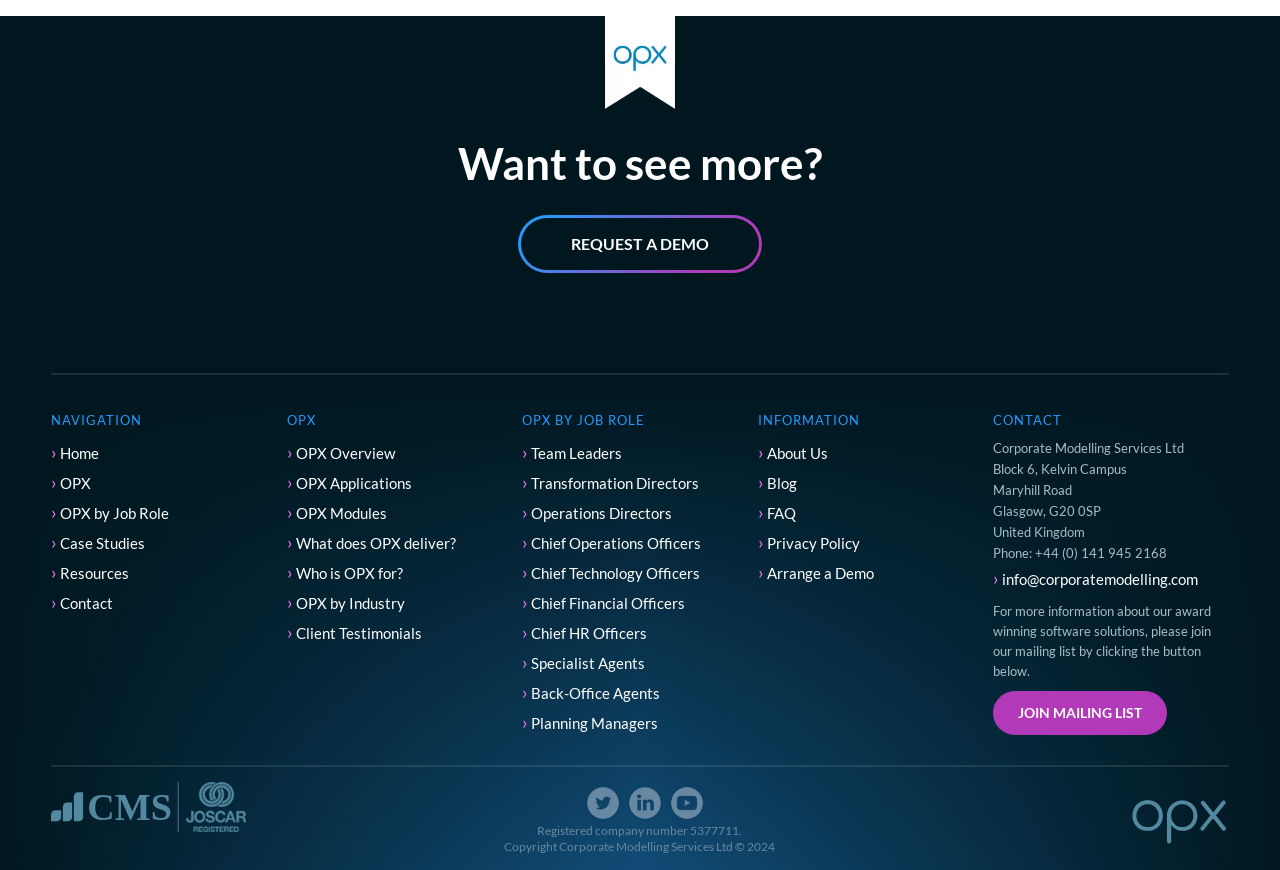Please identify the bounding box coordinates of the element's region that I should click in order to complete the following instruction: "Go to Home". The bounding box coordinates consist of four float numbers between 0 and 1, i.e., [left, top, right, bottom].

[0.04, 0.511, 0.078, 0.531]